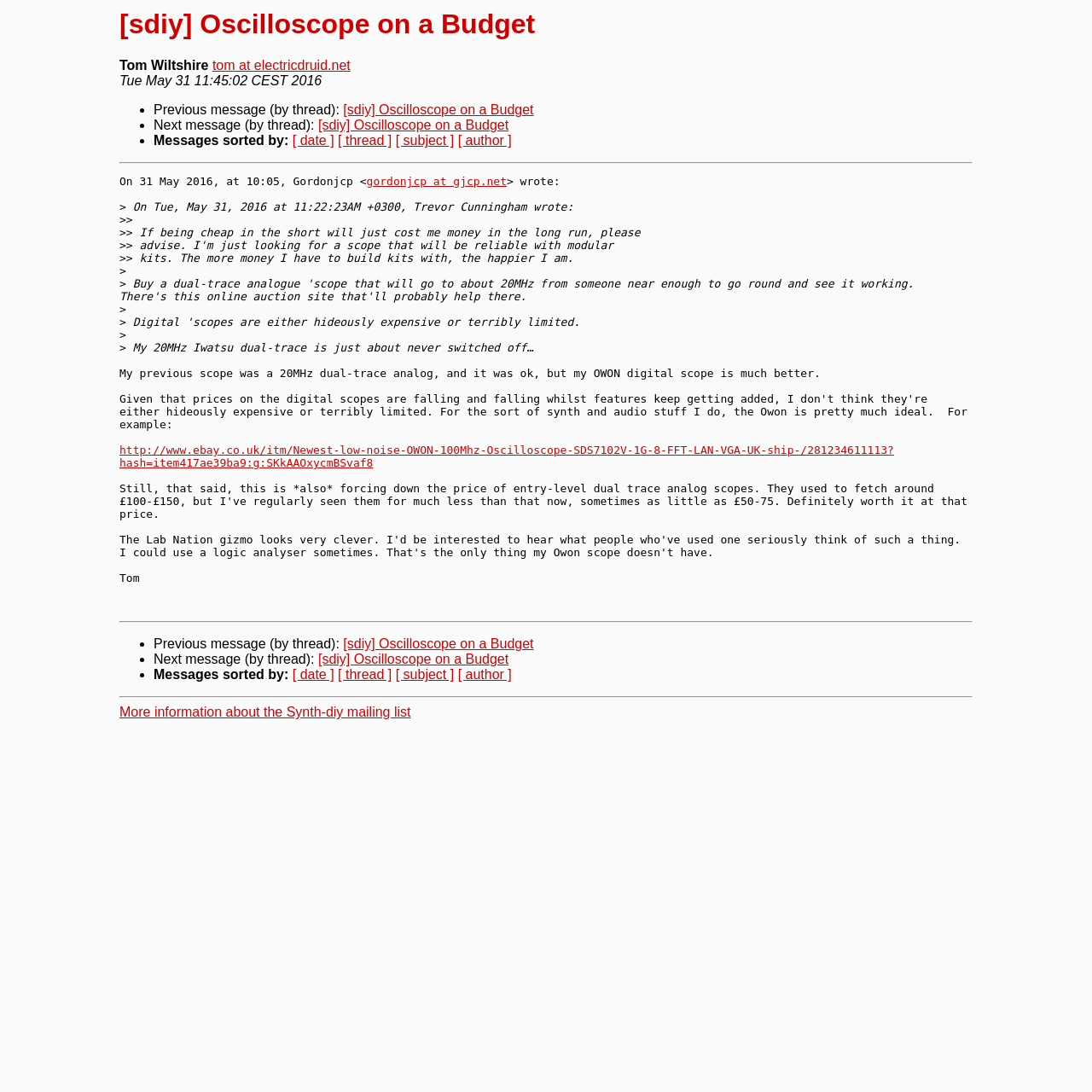Based on the element description, predict the bounding box coordinates (top-left x, top-left y, bottom-right x, bottom-right y) for the UI element in the screenshot: http://www.ebay.co.uk/itm/Newest-low-noise-OWON-100Mhz-Oscilloscope-SDS7102V-1G-8-FFT-LAN-VGA-UK-ship-/281234611113?hash=item417ae39ba9:g:SKkAAOxycmBSvaf8

[0.109, 0.407, 0.819, 0.43]